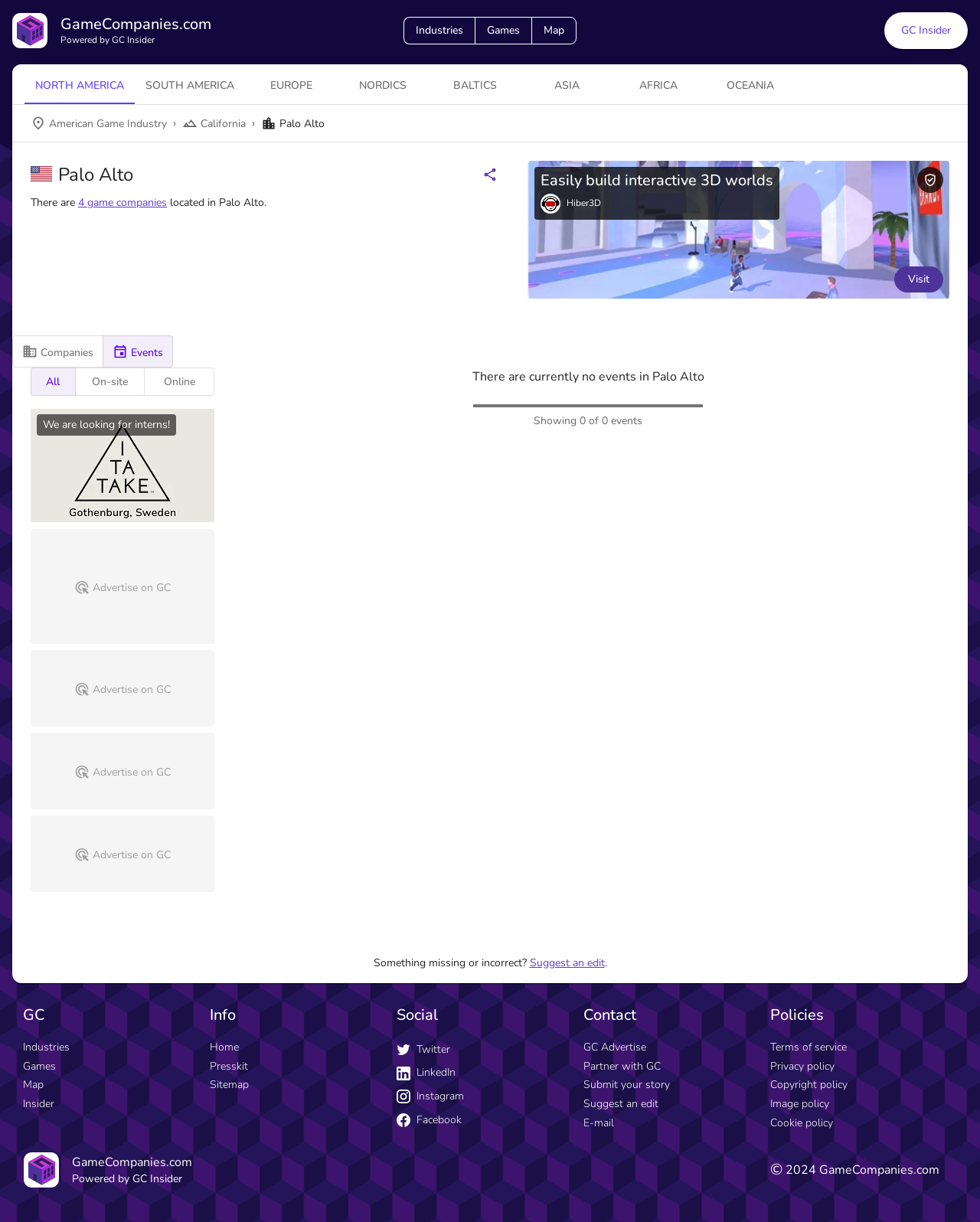Find the bounding box coordinates for the HTML element described in this sentence: "Privacy policy". Provide the coordinates as four float numbers between 0 and 1, in the format [left, top, right, bottom].

[0.786, 0.866, 0.852, 0.879]